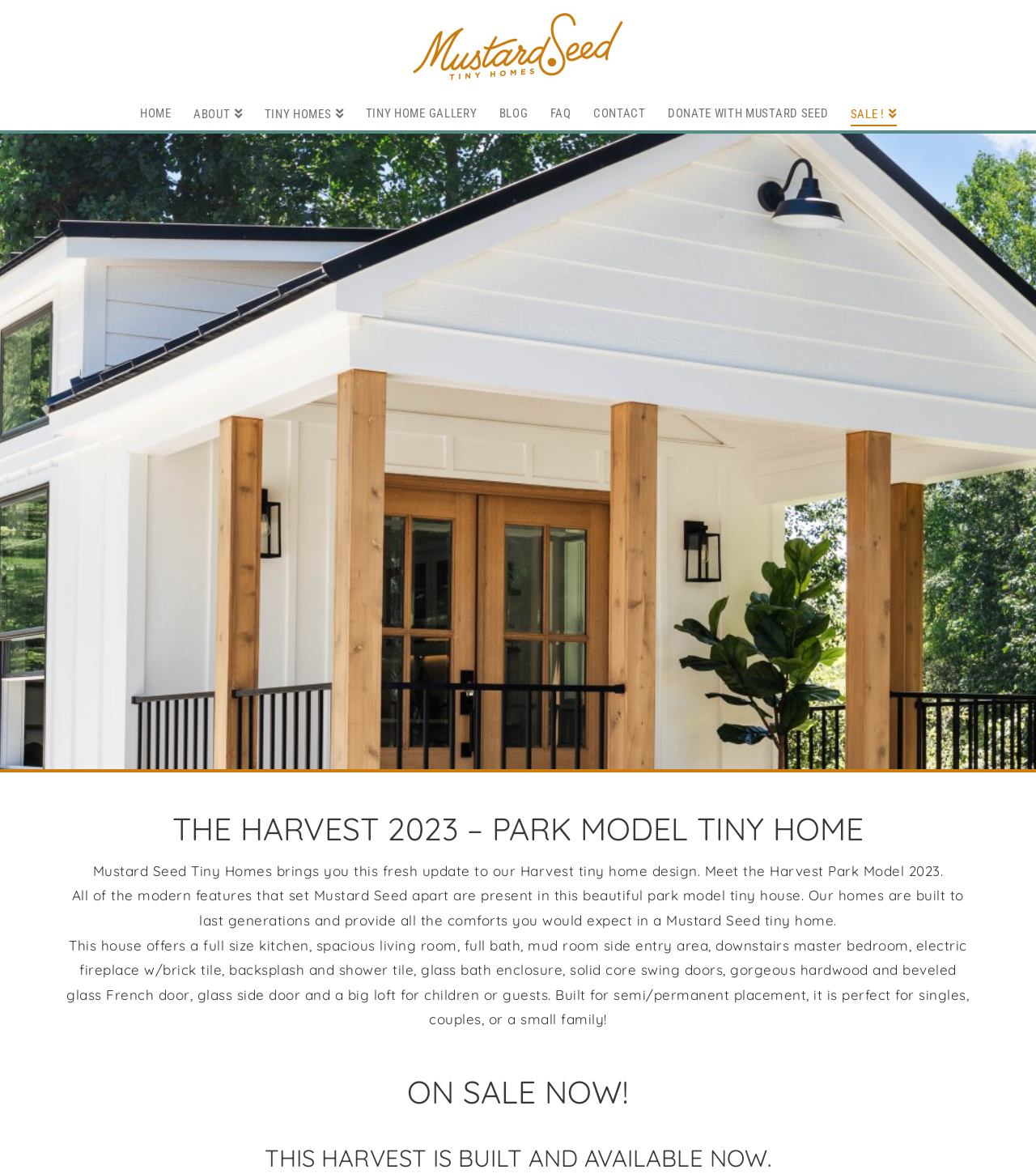Determine the bounding box coordinates of the target area to click to execute the following instruction: "Read more about 'THE HARVEST 2023 – PARK MODEL TINY HOME'."

[0.06, 0.691, 0.94, 0.721]